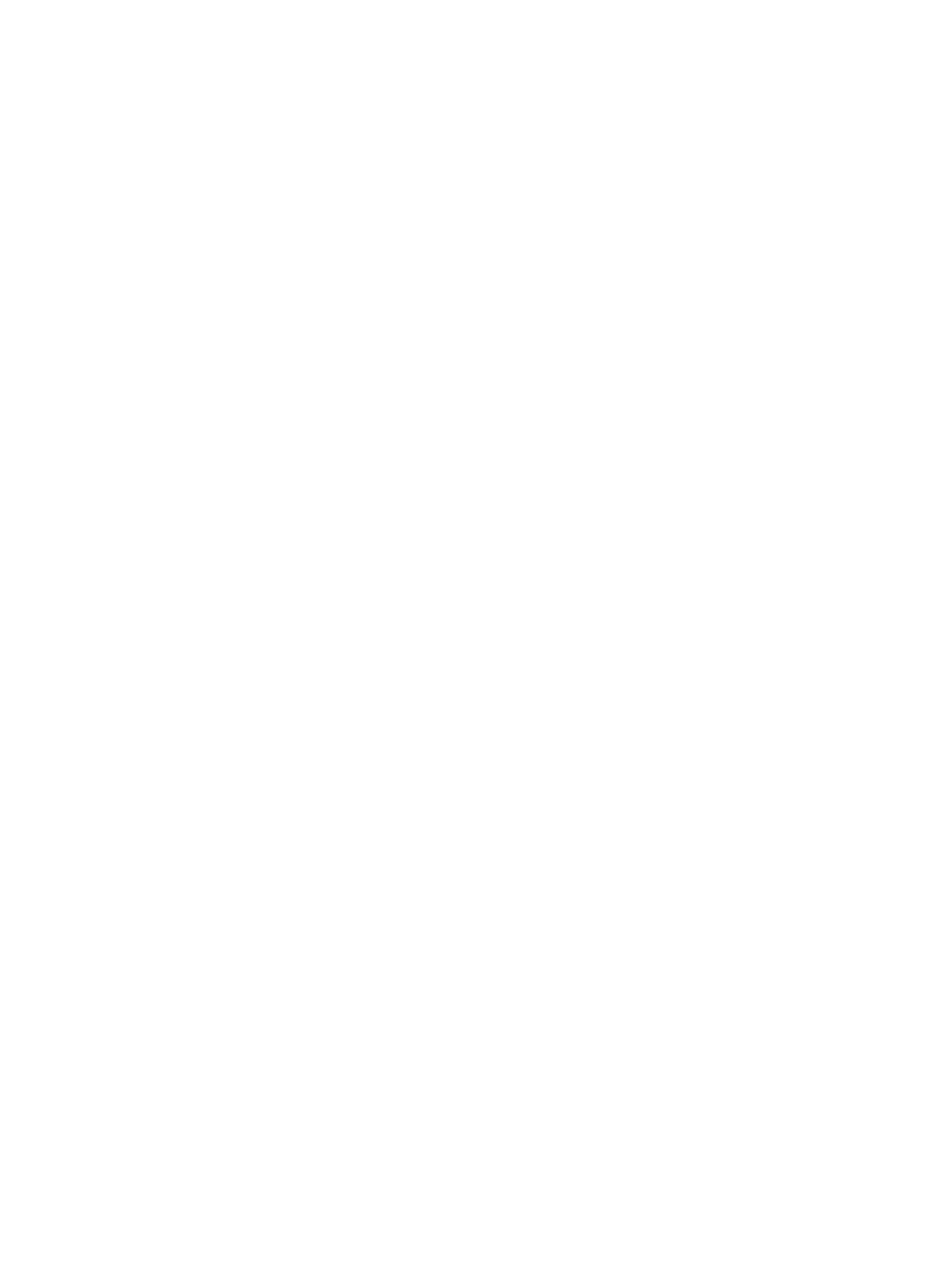Show me the bounding box coordinates of the clickable region to achieve the task as per the instruction: "Select an option from the Explore by location combobox".

[0.746, 0.631, 0.973, 0.65]